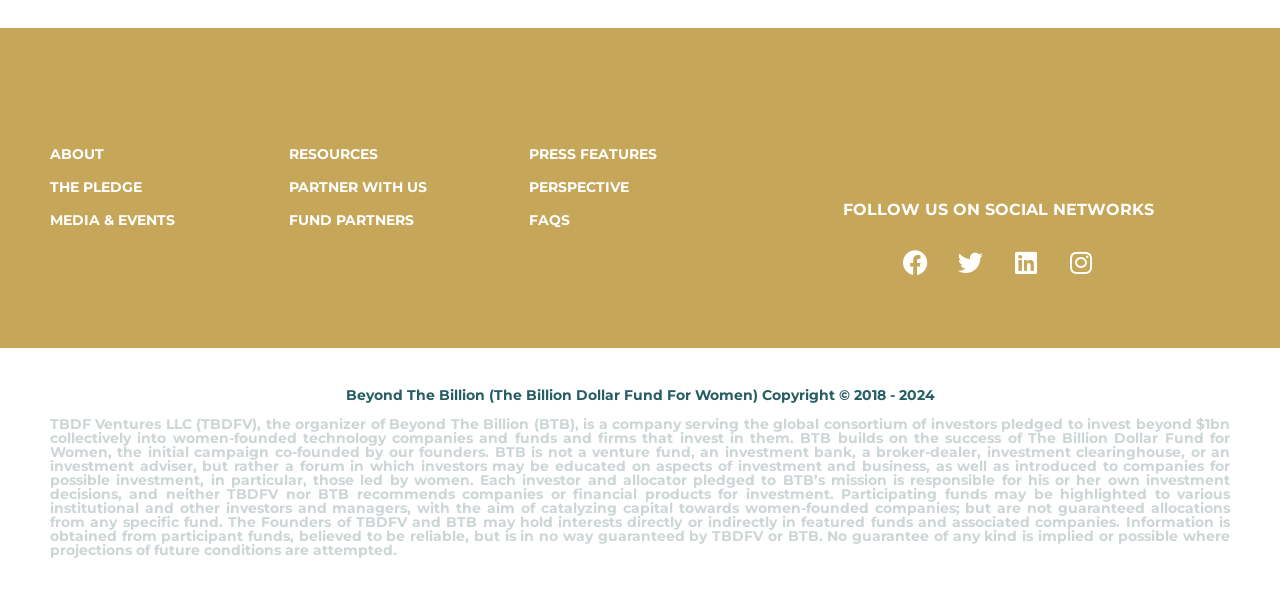Kindly determine the bounding box coordinates for the clickable area to achieve the given instruction: "Read more about THE PLEDGE".

[0.039, 0.297, 0.21, 0.332]